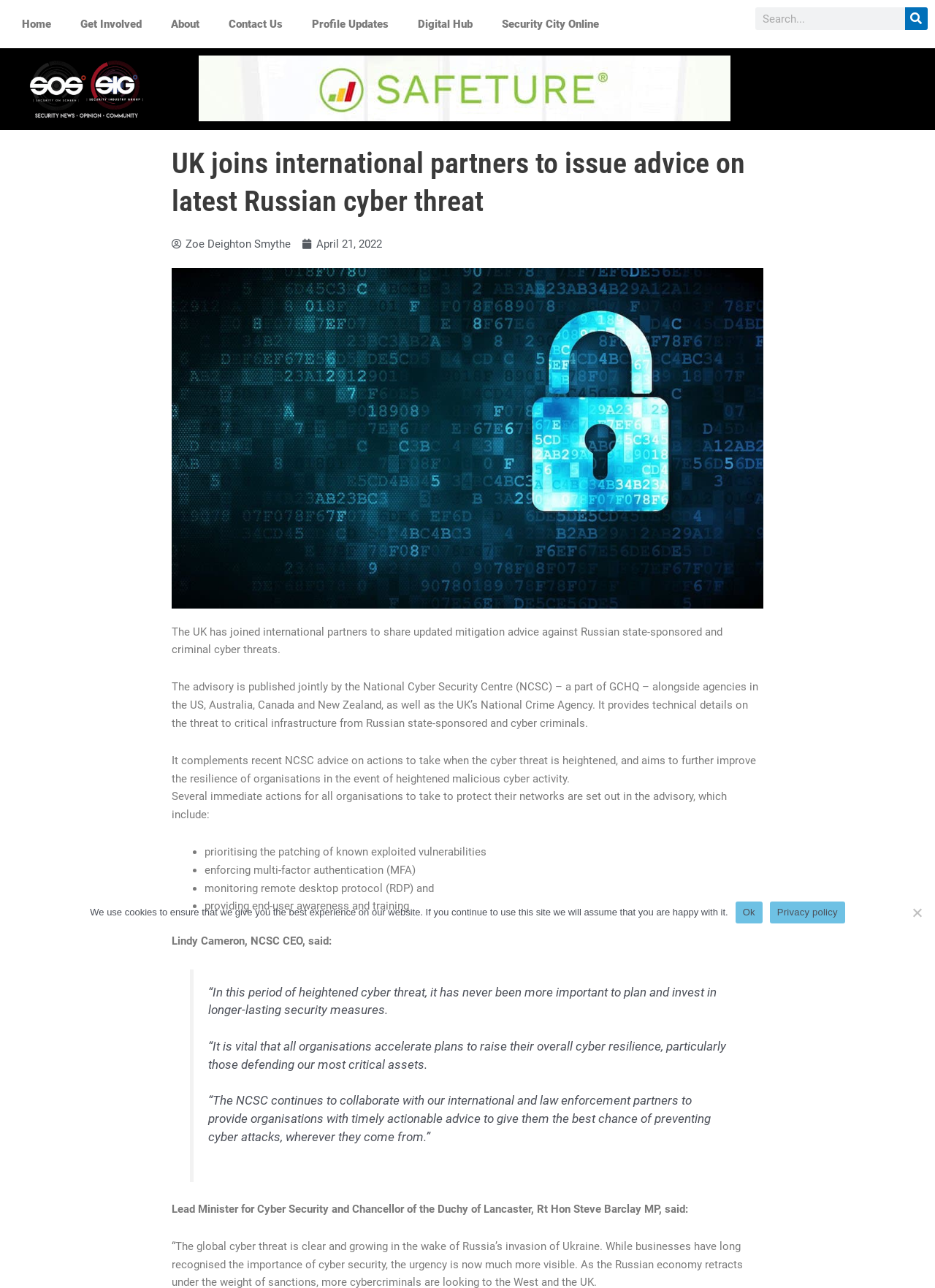Identify the bounding box coordinates of the region that should be clicked to execute the following instruction: "Click the Home link".

[0.008, 0.006, 0.07, 0.032]